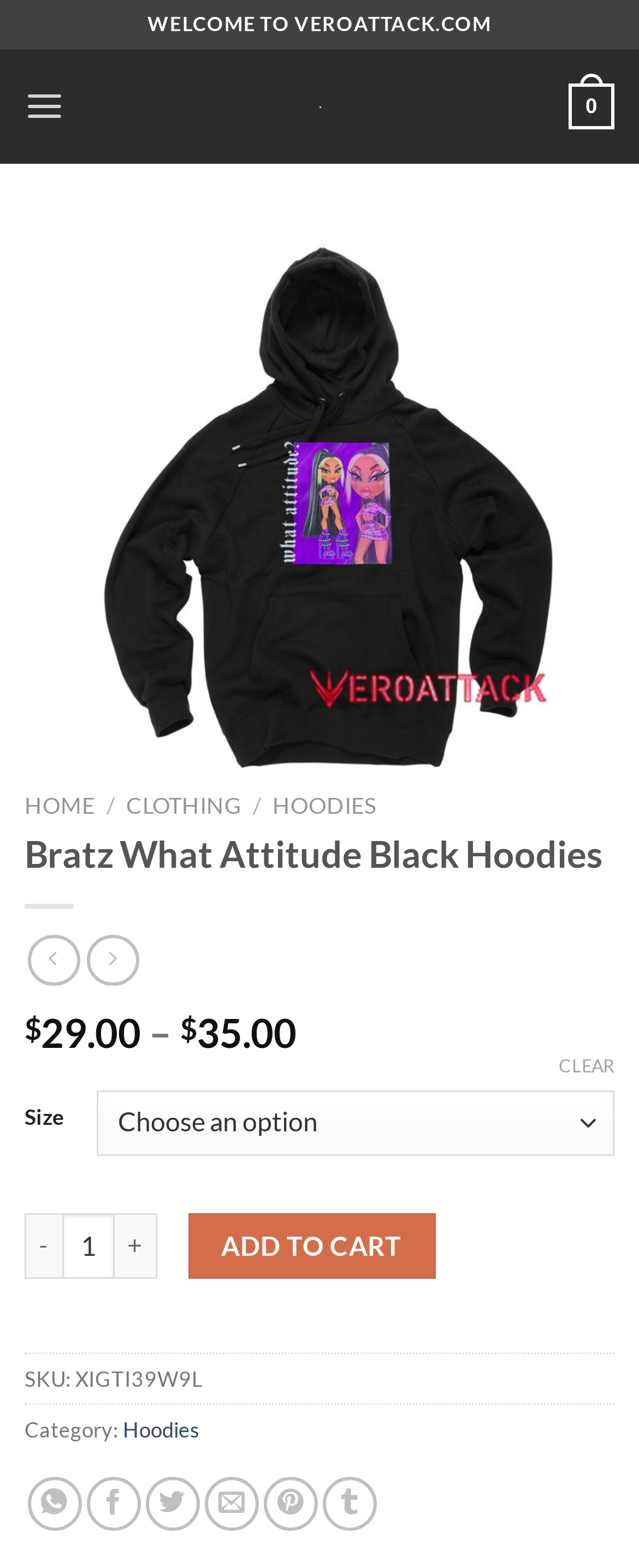Determine the bounding box for the described HTML element: "Add to cart". Ensure the coordinates are four float numbers between 0 and 1 in the format [left, top, right, bottom].

[0.295, 0.773, 0.681, 0.816]